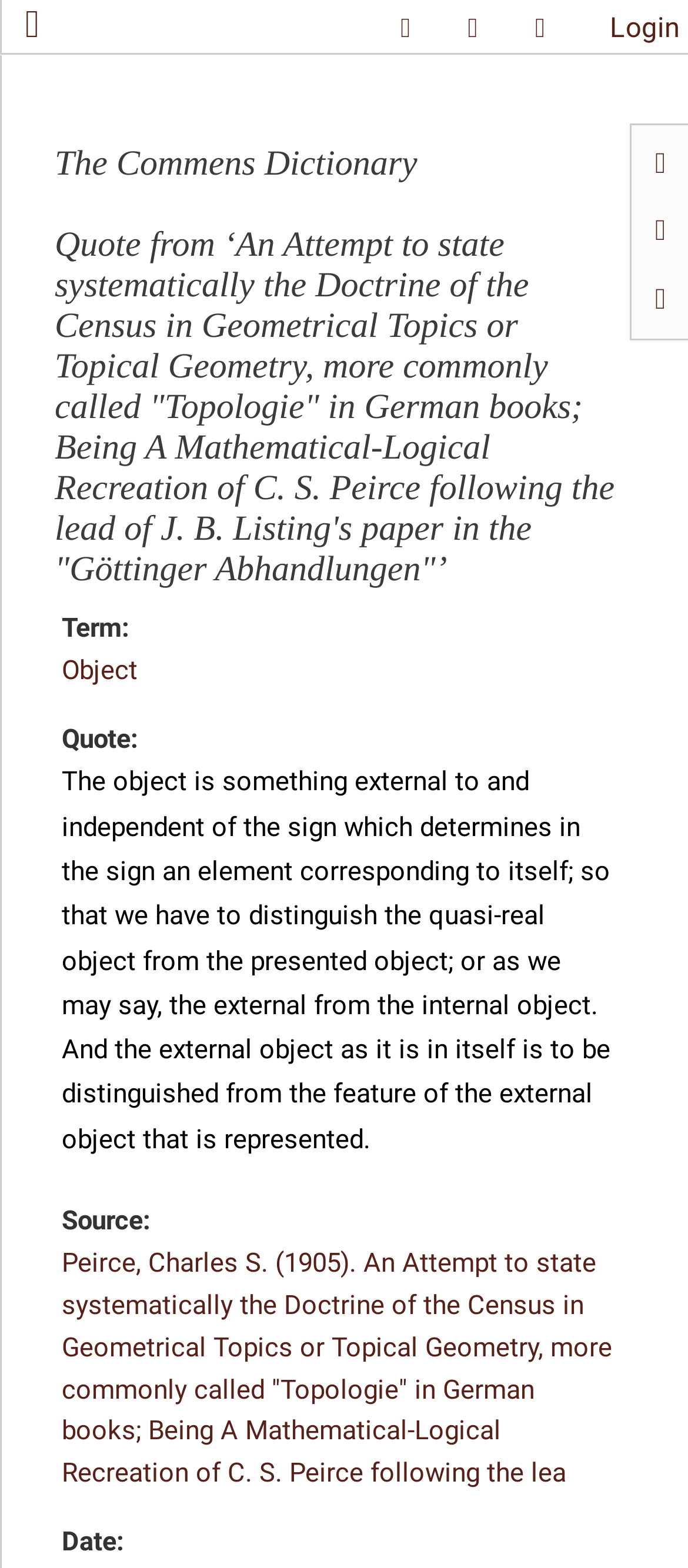Give a full account of the webpage's elements and their arrangement.

This webpage is about the Commens Dictionary of Peirce's Terms, specifically focusing on the term "Object". At the top left, there is a link with an icon, followed by three generic elements: "Switch visual styles", "Share this page on social media", and "Search Commens". To the right of these elements, there is a "Login" link. 

Below these top elements, there is a heading that quotes a passage from a paper by C. S. Peirce. To the right of the heading, there are three more links with icons. 

The main content of the page is divided into sections. The first section has a label "Term:" followed by a link to "Object". The second section has a label "Quote:" and contains a passage of text that defines the term "Object" in the context of Peirce's philosophy. The passage is divided into two paragraphs. 

Below the quote, there is a section with a label "Source:" followed by a link to the original source of the quote, a paper by Charles S. Peirce. Finally, there is a section with a label "Date:" at the bottom of the page.